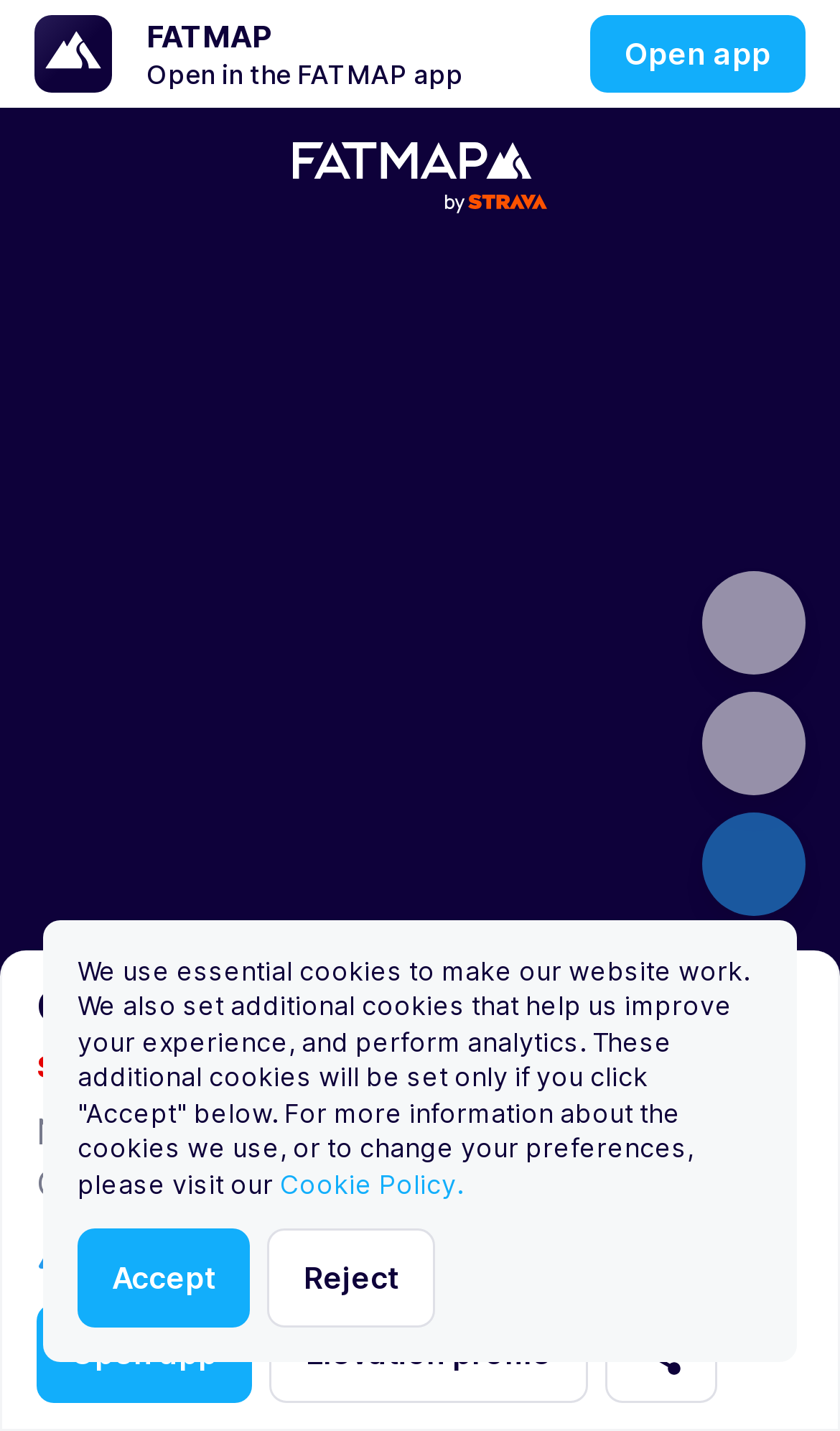Locate the bounding box coordinates of the UI element described by: "Cookie Policy.". The bounding box coordinates should consist of four float numbers between 0 and 1, i.e., [left, top, right, bottom].

[0.333, 0.816, 0.551, 0.838]